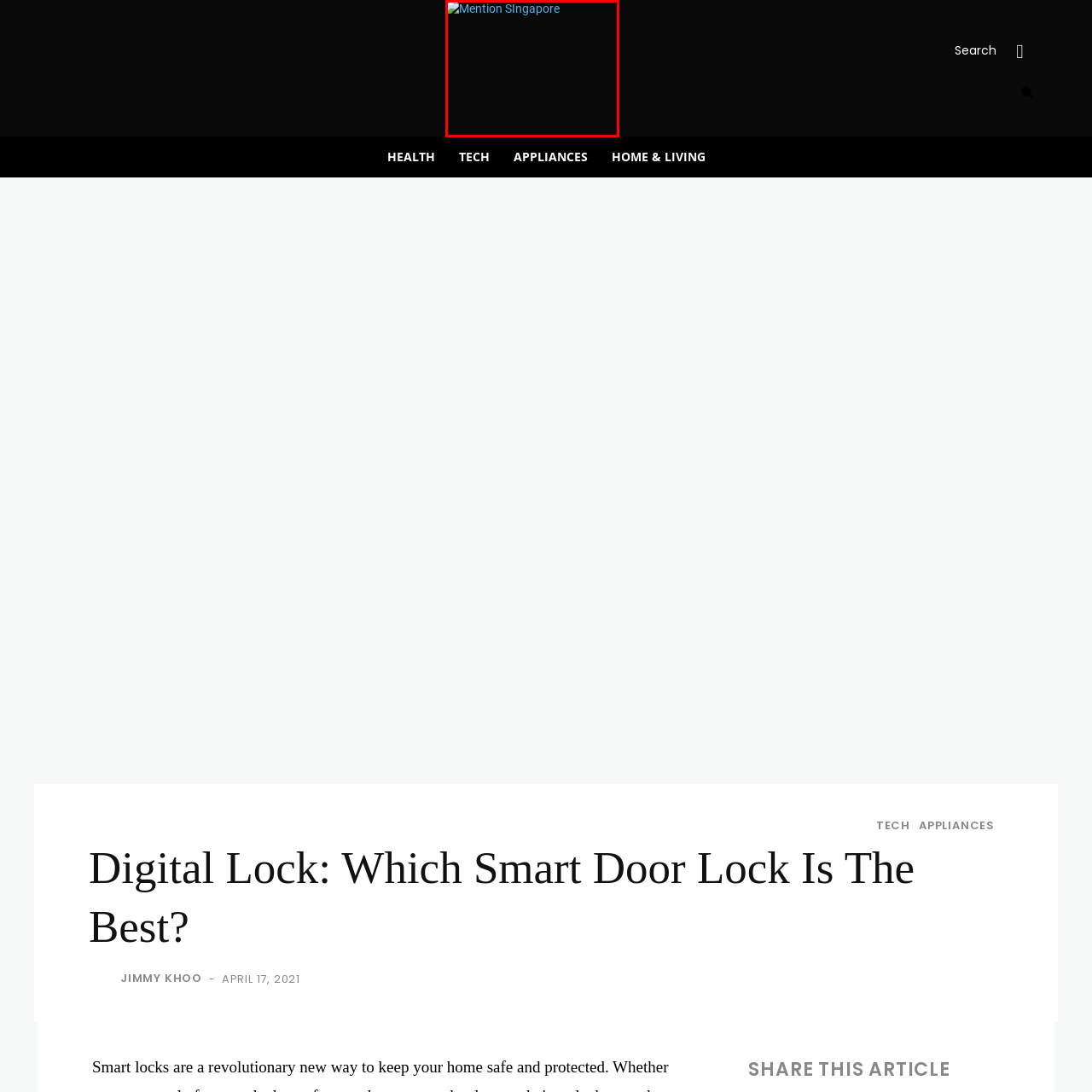Using the image highlighted in the red border, answer the following question concisely with a word or phrase:
What is the topic of the webpage?

Smart door locks